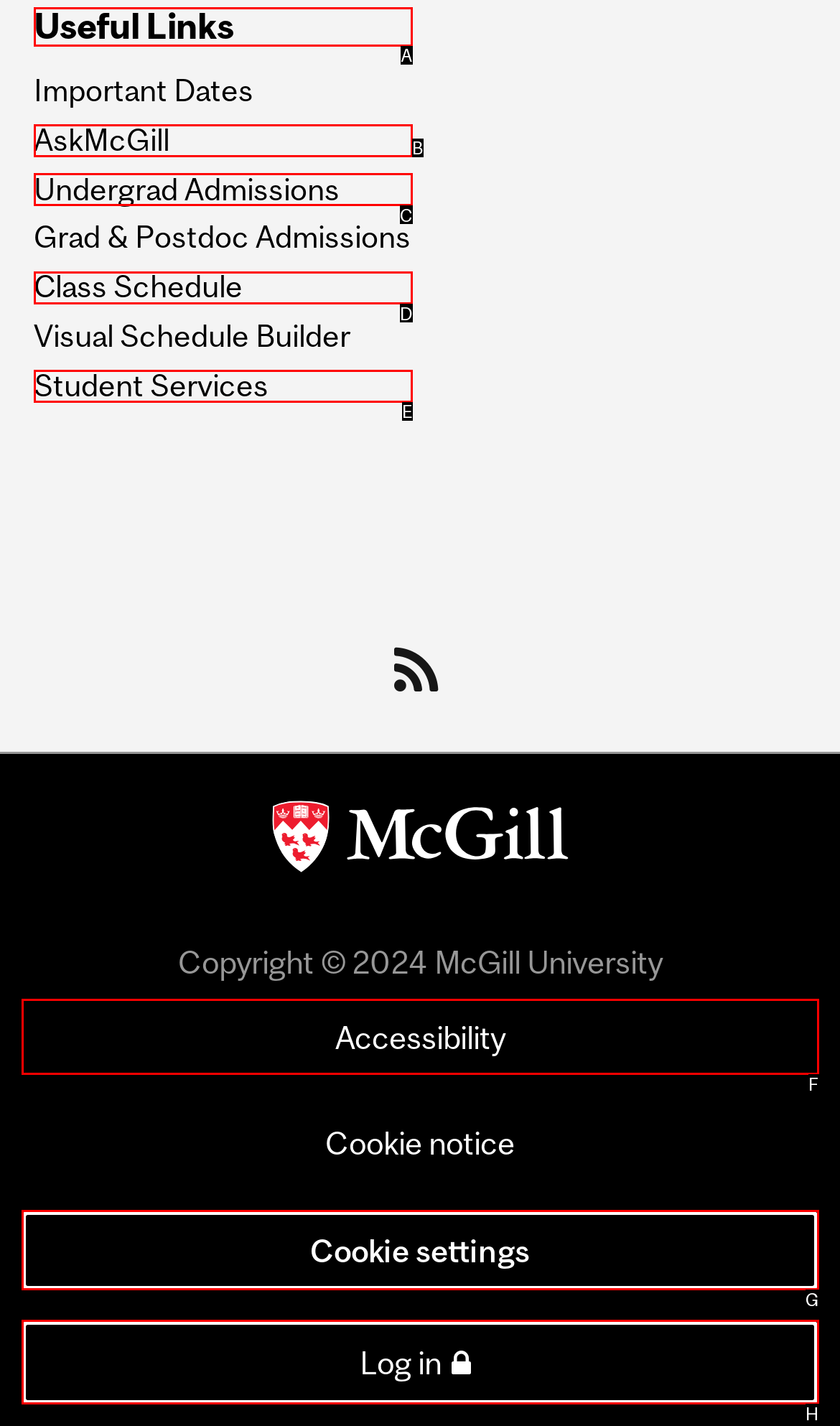Point out the HTML element that matches the following description: Log in
Answer with the letter from the provided choices.

H